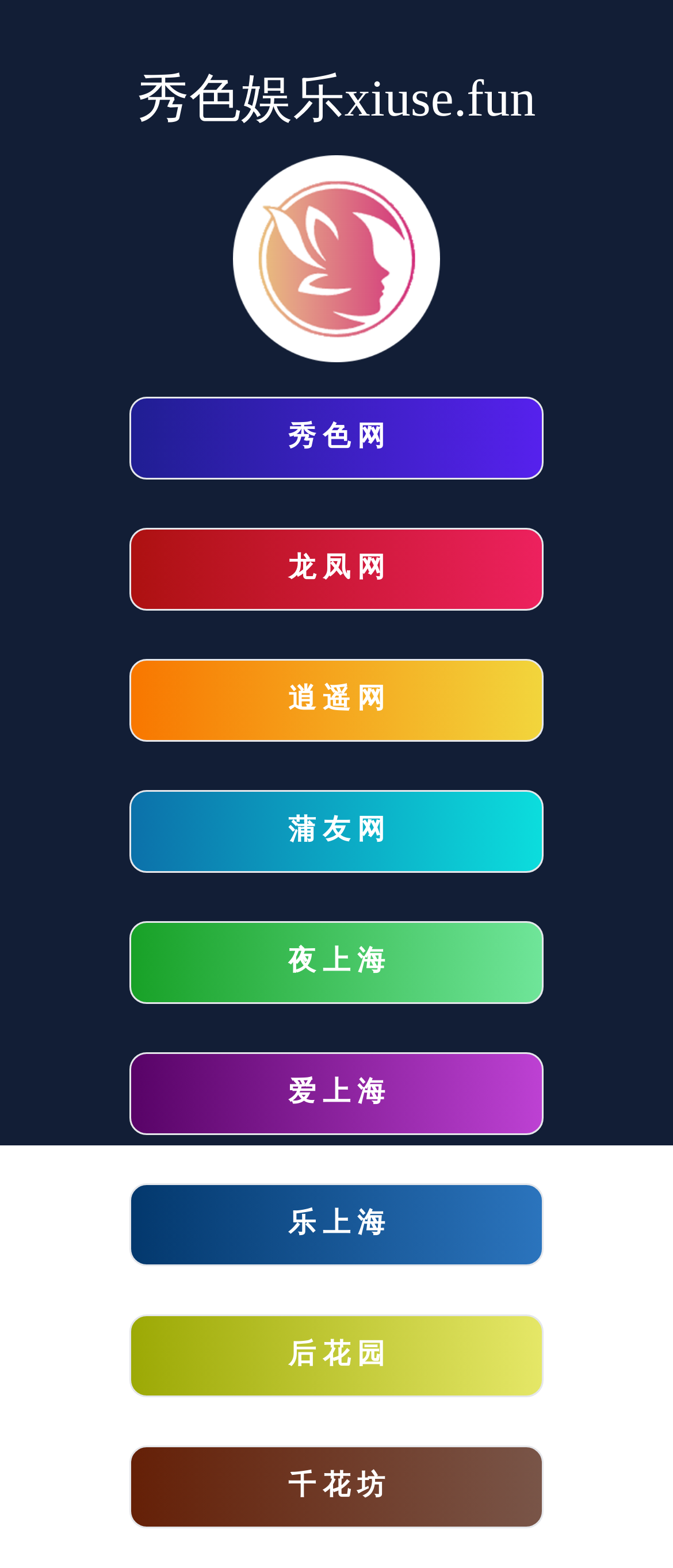Specify the bounding box coordinates for the region that must be clicked to perform the given instruction: "explore千花坊website".

[0.192, 0.922, 0.808, 0.975]